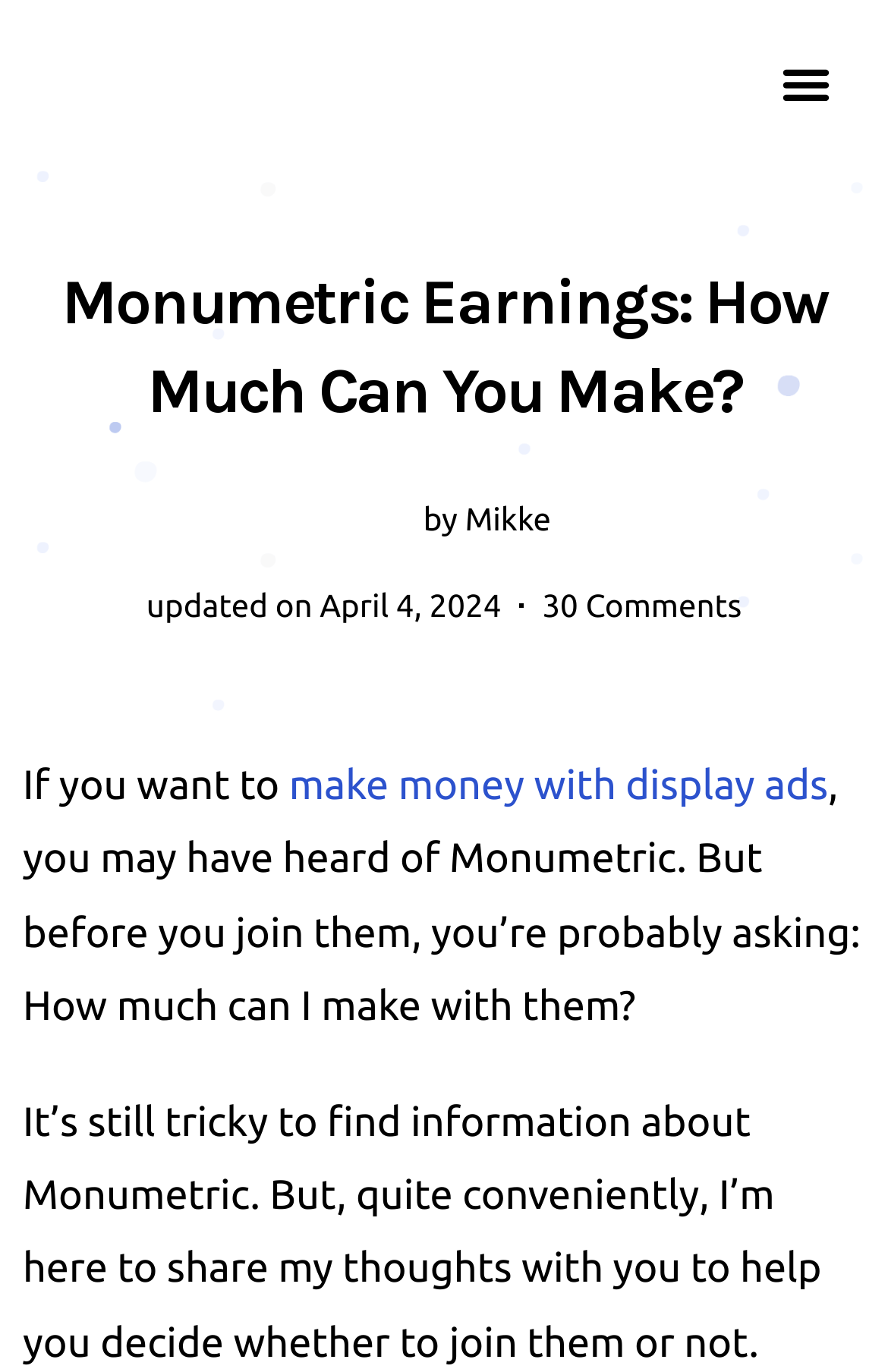Bounding box coordinates are to be given in the format (top-left x, top-left y, bottom-right x, bottom-right y). All values must be floating point numbers between 0 and 1. Provide the bounding box coordinate for the UI element described as: TAadministrator

None